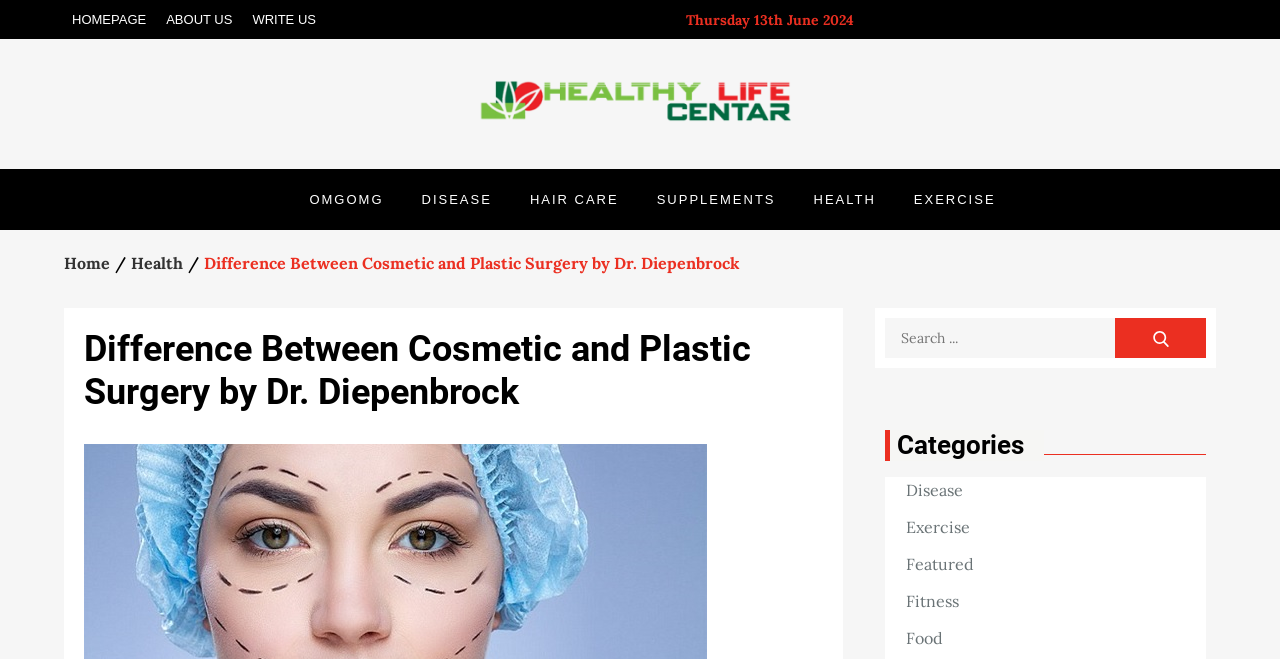Determine the bounding box coordinates of the UI element described below. Use the format (top-left x, top-left y, bottom-right x, bottom-right y) with floating point numbers between 0 and 1: Omgomg

[0.228, 0.256, 0.313, 0.349]